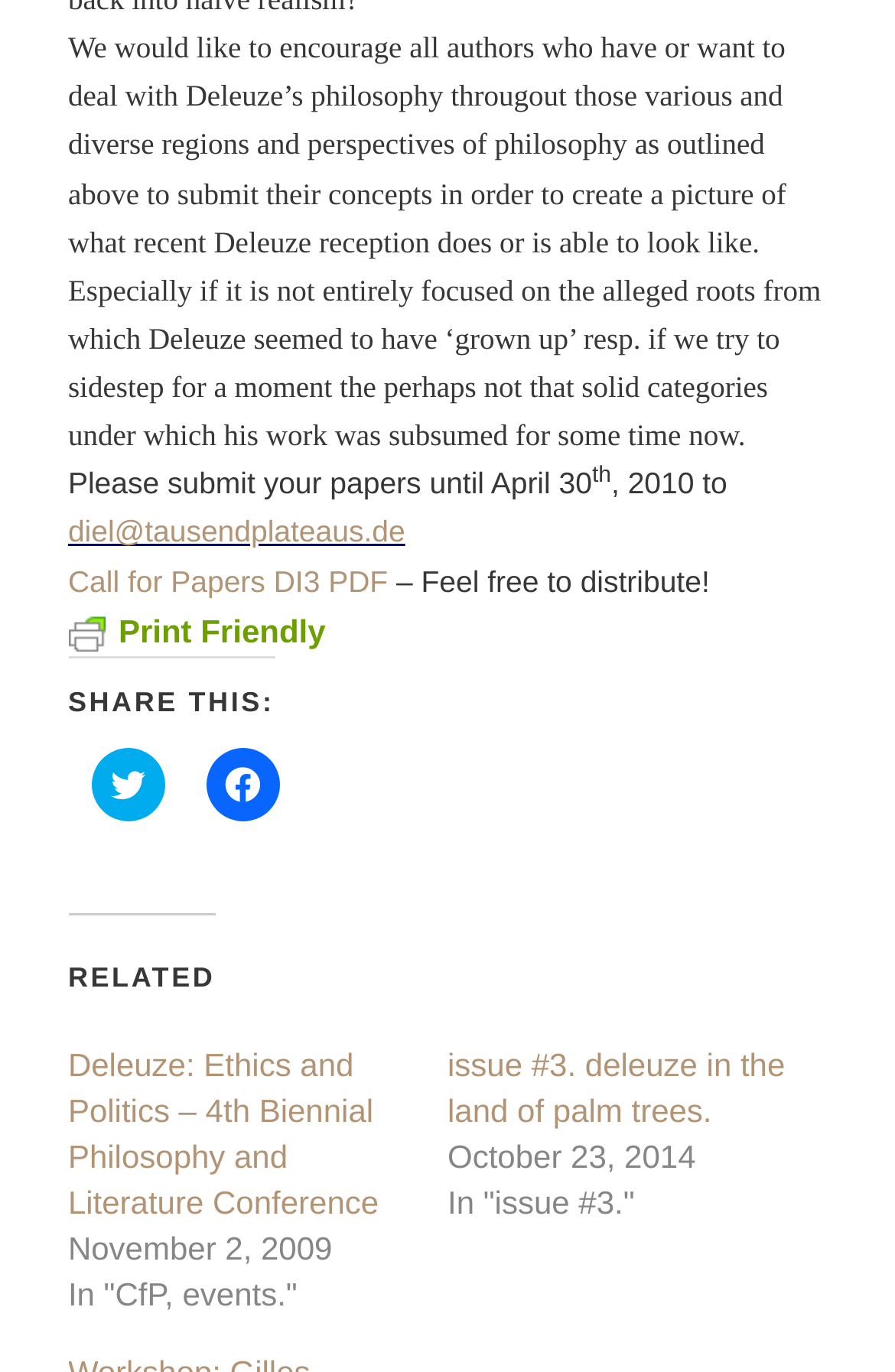Answer with a single word or phrase: 
What is the title of the related event?

Deleuze: Ethics and Politics